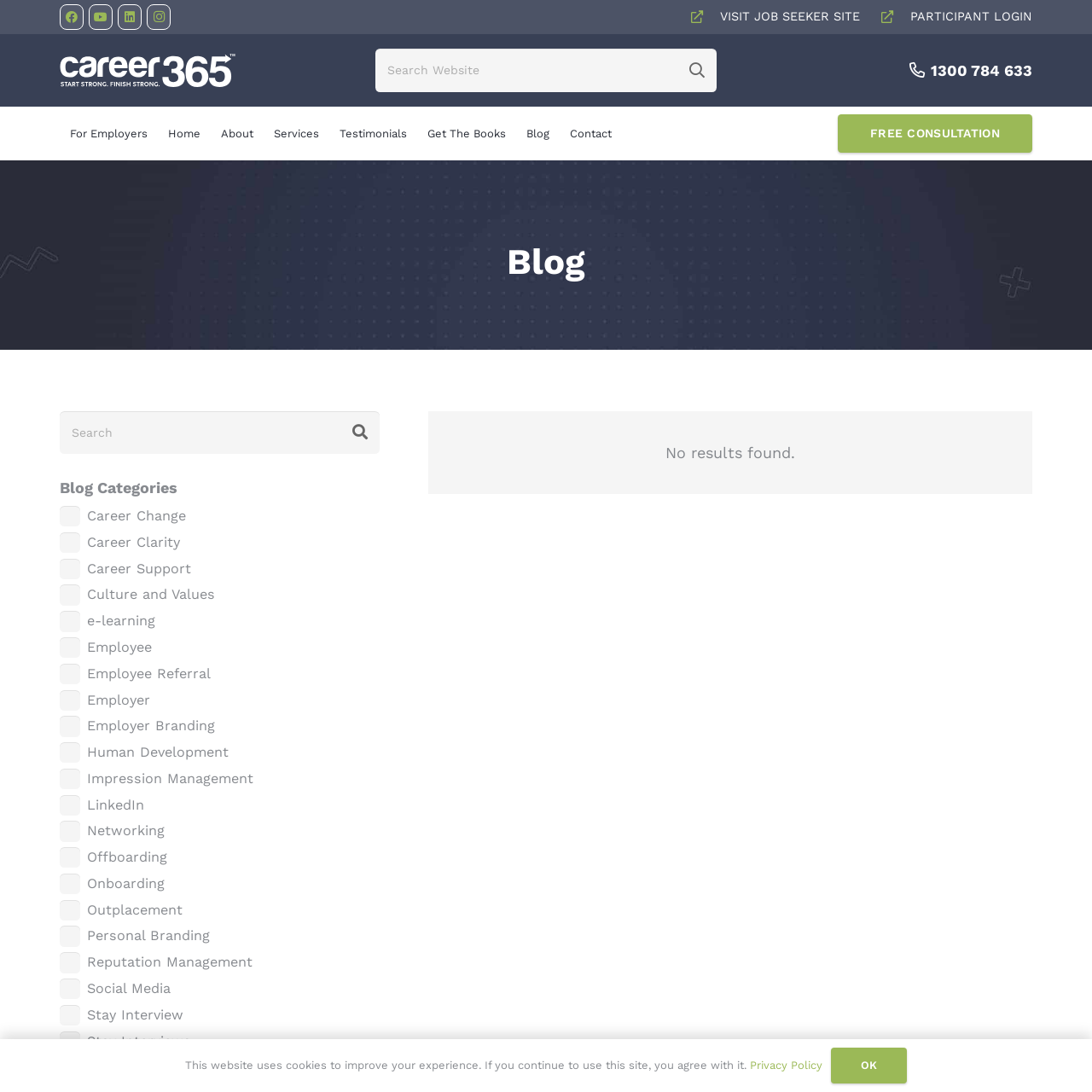Please pinpoint the bounding box coordinates for the region I should click to adhere to this instruction: "Visit the Job Seeker site".

[0.632, 0.009, 0.787, 0.021]